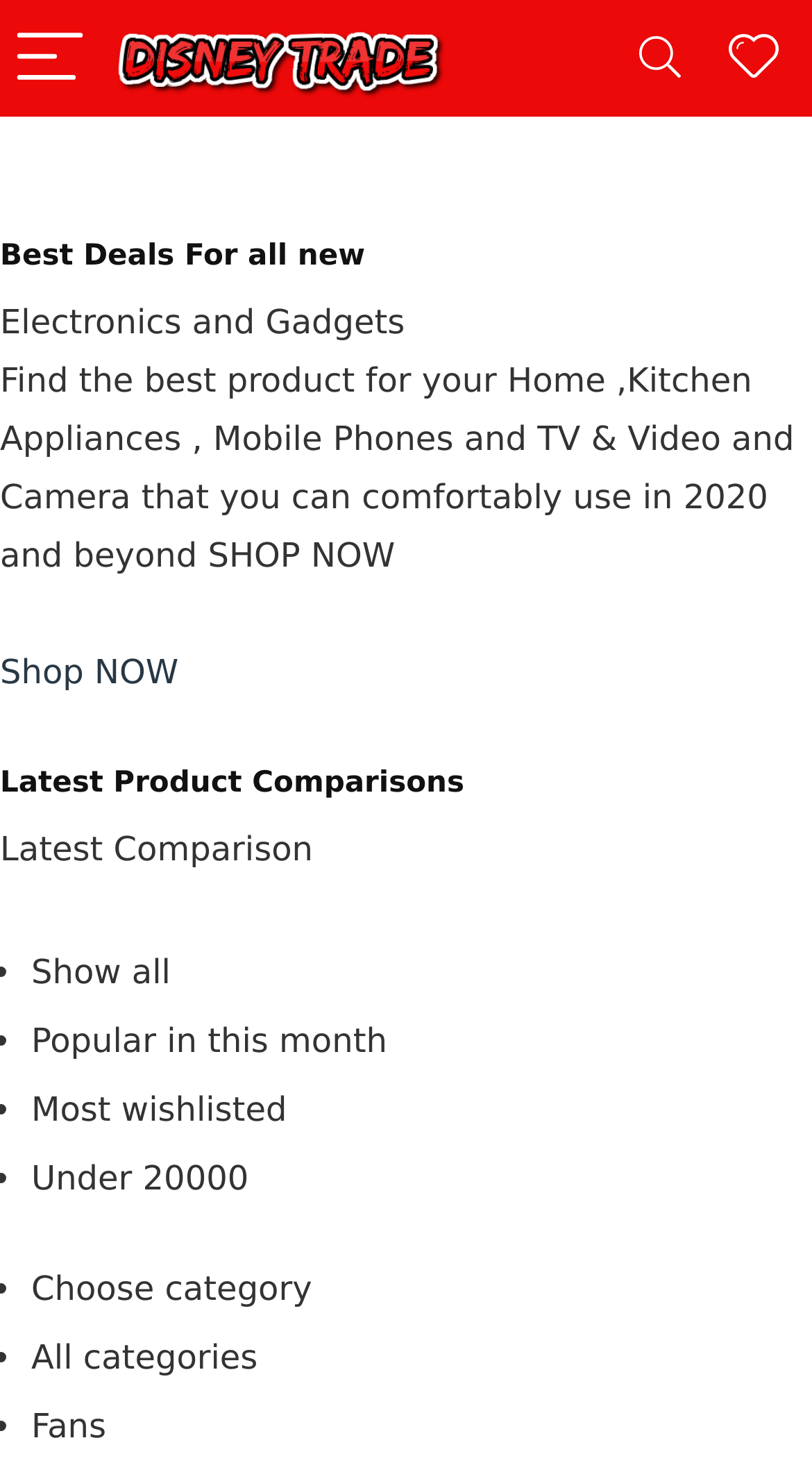How can I navigate through the website?
From the image, respond using a single word or phrase.

Use the menu button